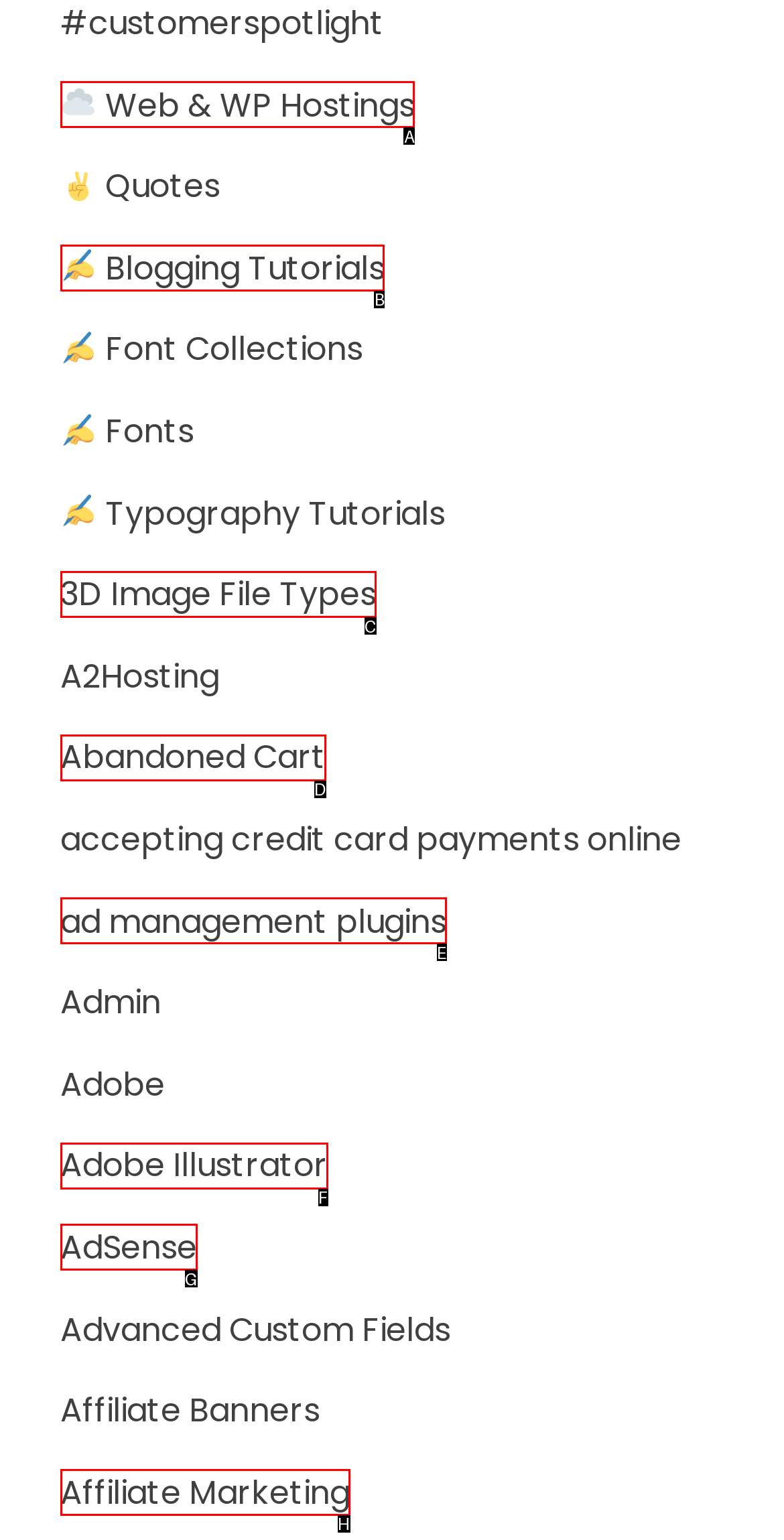Choose the HTML element that needs to be clicked for the given task: Learn about Adobe Illustrator Respond by giving the letter of the chosen option.

F